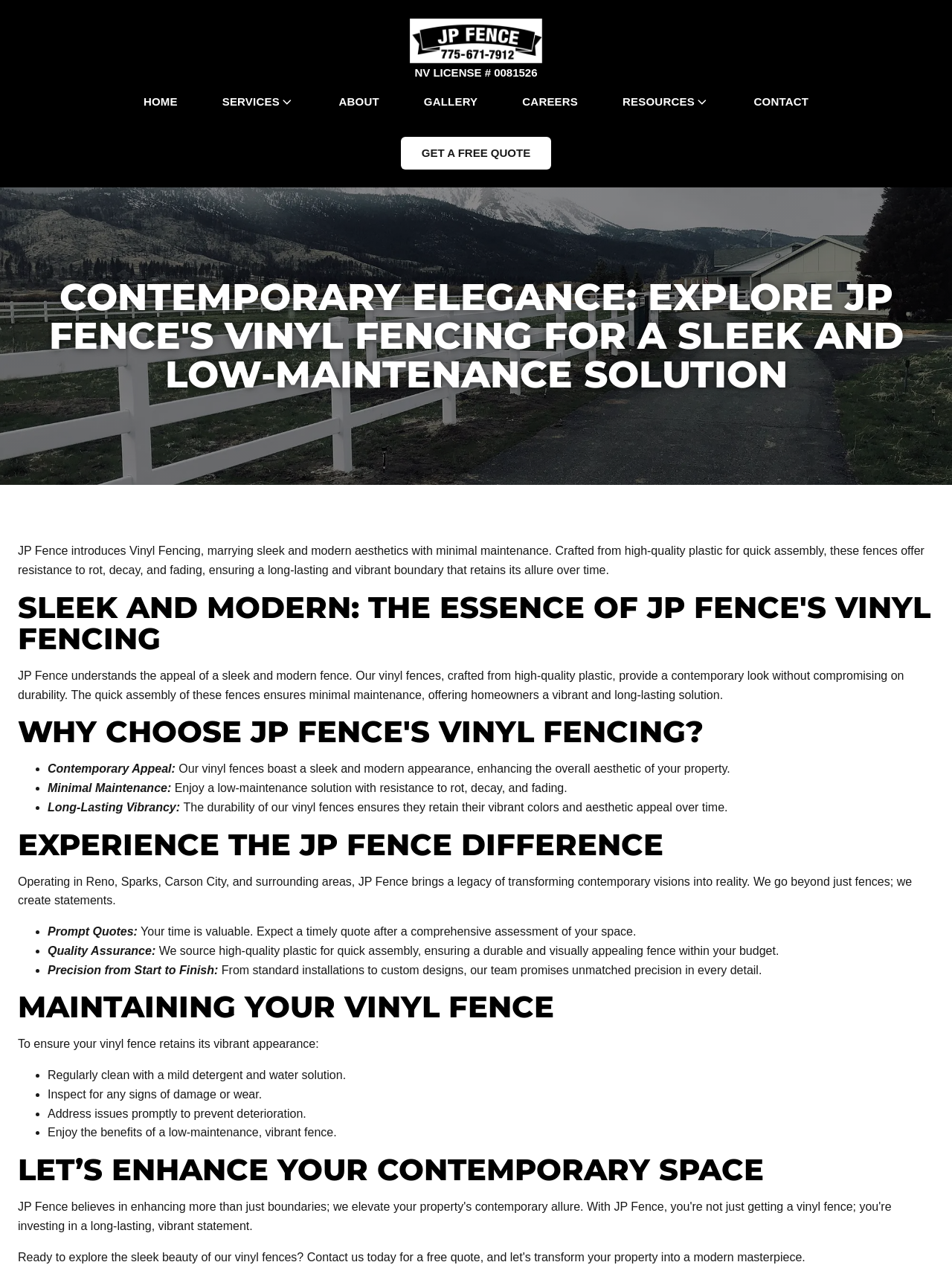Could you provide the bounding box coordinates for the portion of the screen to click to complete this instruction: "Learn more about 'JP Fence'"?

[0.019, 0.22, 0.981, 0.312]